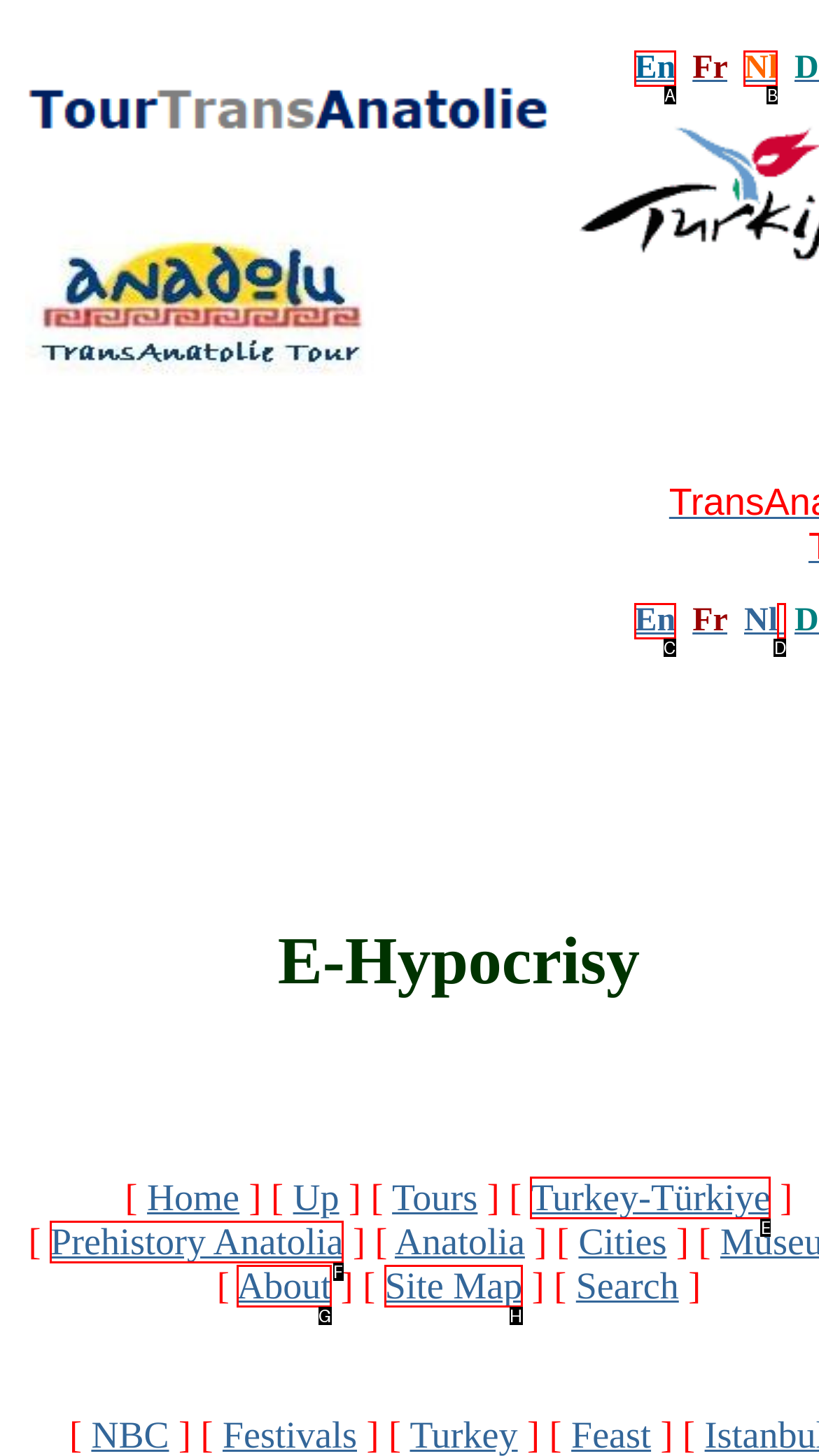From the choices provided, which HTML element best fits the description: title="TransAnatolie Nederlands"? Answer with the appropriate letter.

D